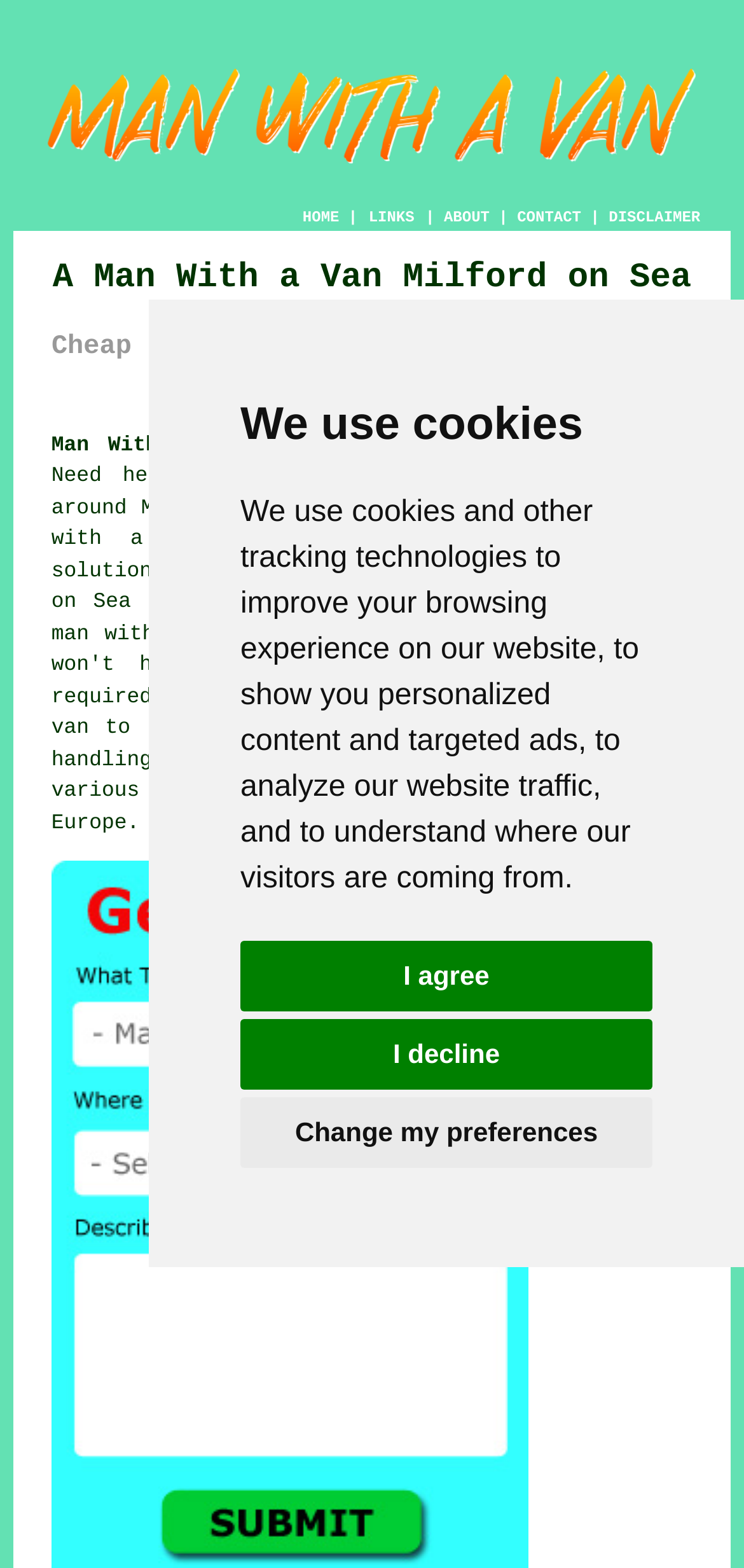Predict the bounding box of the UI element based on the description: "man with a van". The coordinates should be four float numbers between 0 and 1, formatted as [left, top, right, bottom].

[0.069, 0.317, 0.931, 0.352]